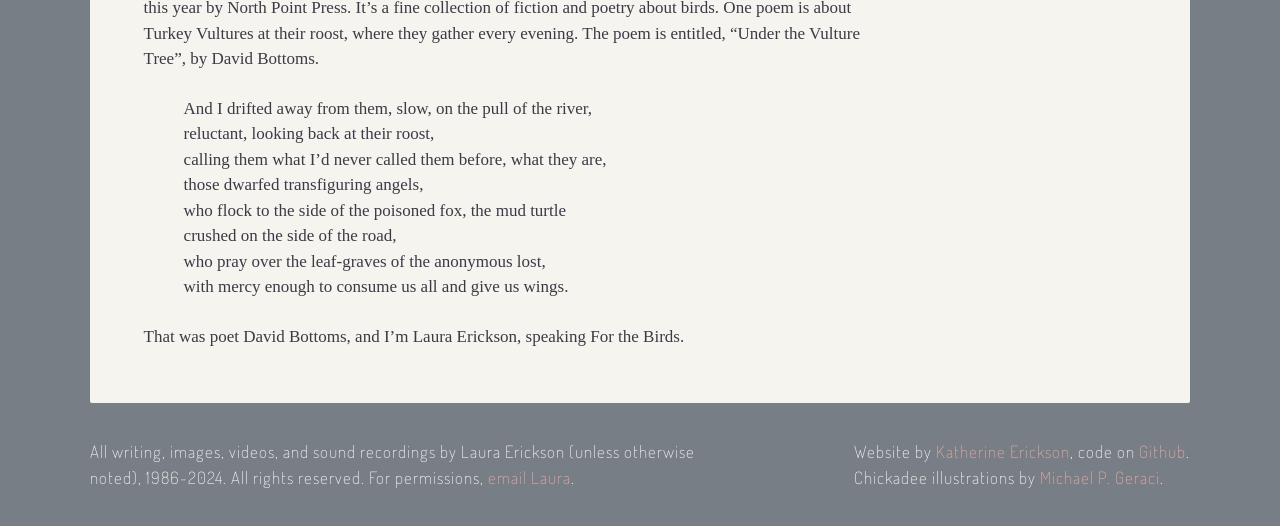Determine the bounding box of the UI element mentioned here: "email Laura". The coordinates must be in the format [left, top, right, bottom] with values ranging from 0 to 1.

[0.381, 0.887, 0.446, 0.927]